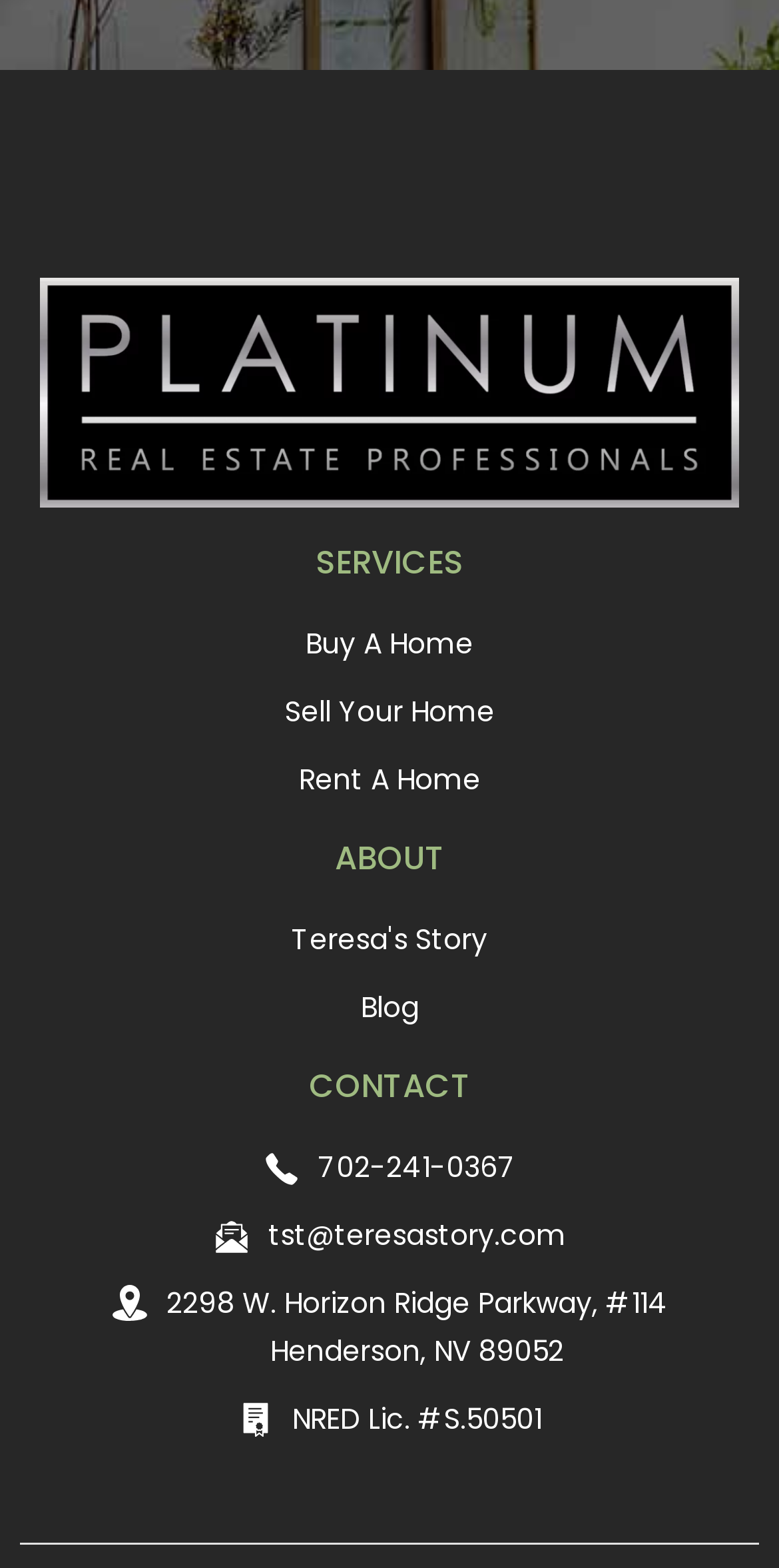Given the element description, predict the bounding box coordinates in the format (top-left x, top-left y, bottom-right x, bottom-right y), using floating point numbers between 0 and 1: Buy A Home

[0.051, 0.395, 0.949, 0.425]